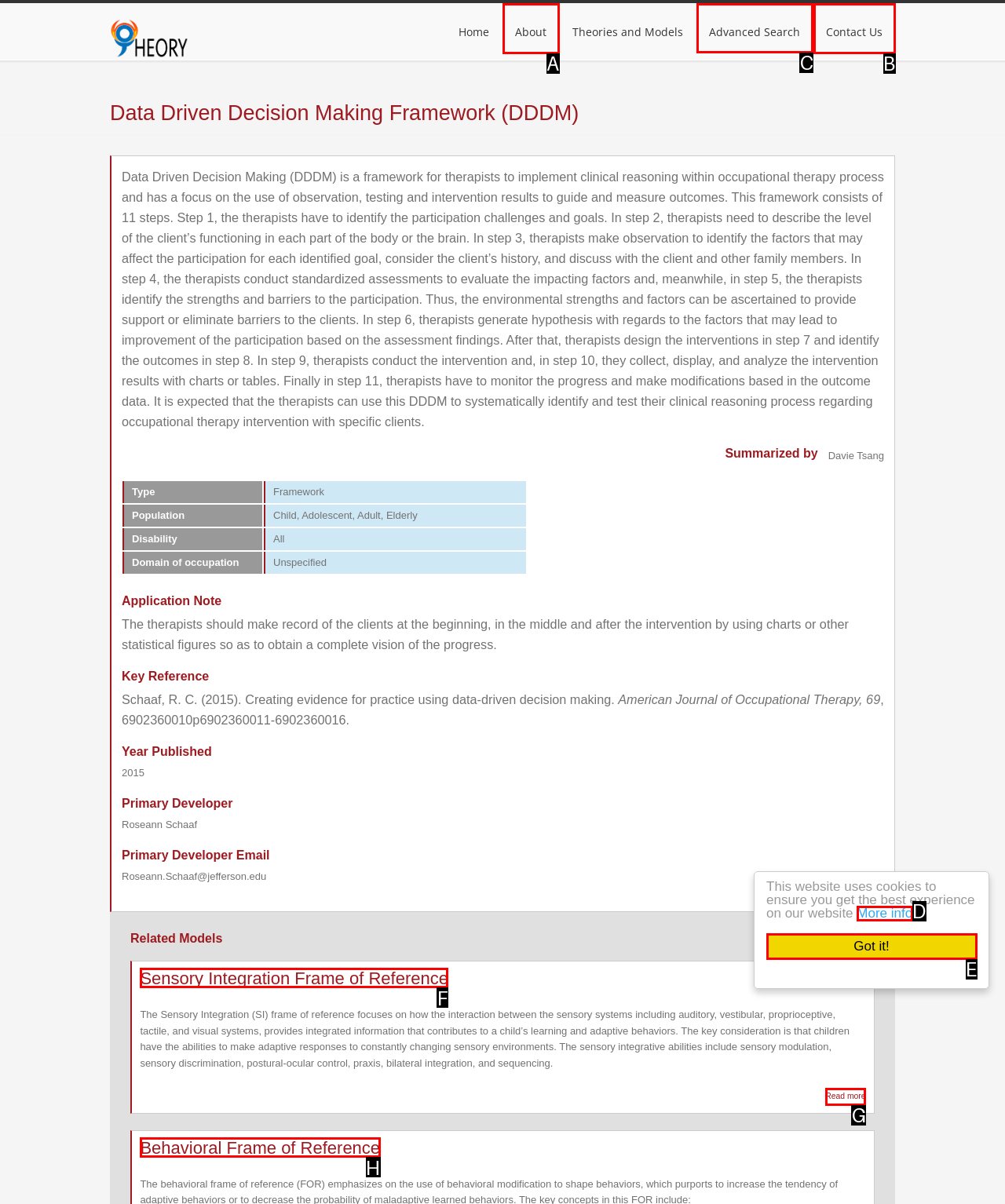Choose the correct UI element to click for this task: Click the 'Advanced Search' link Answer using the letter from the given choices.

C